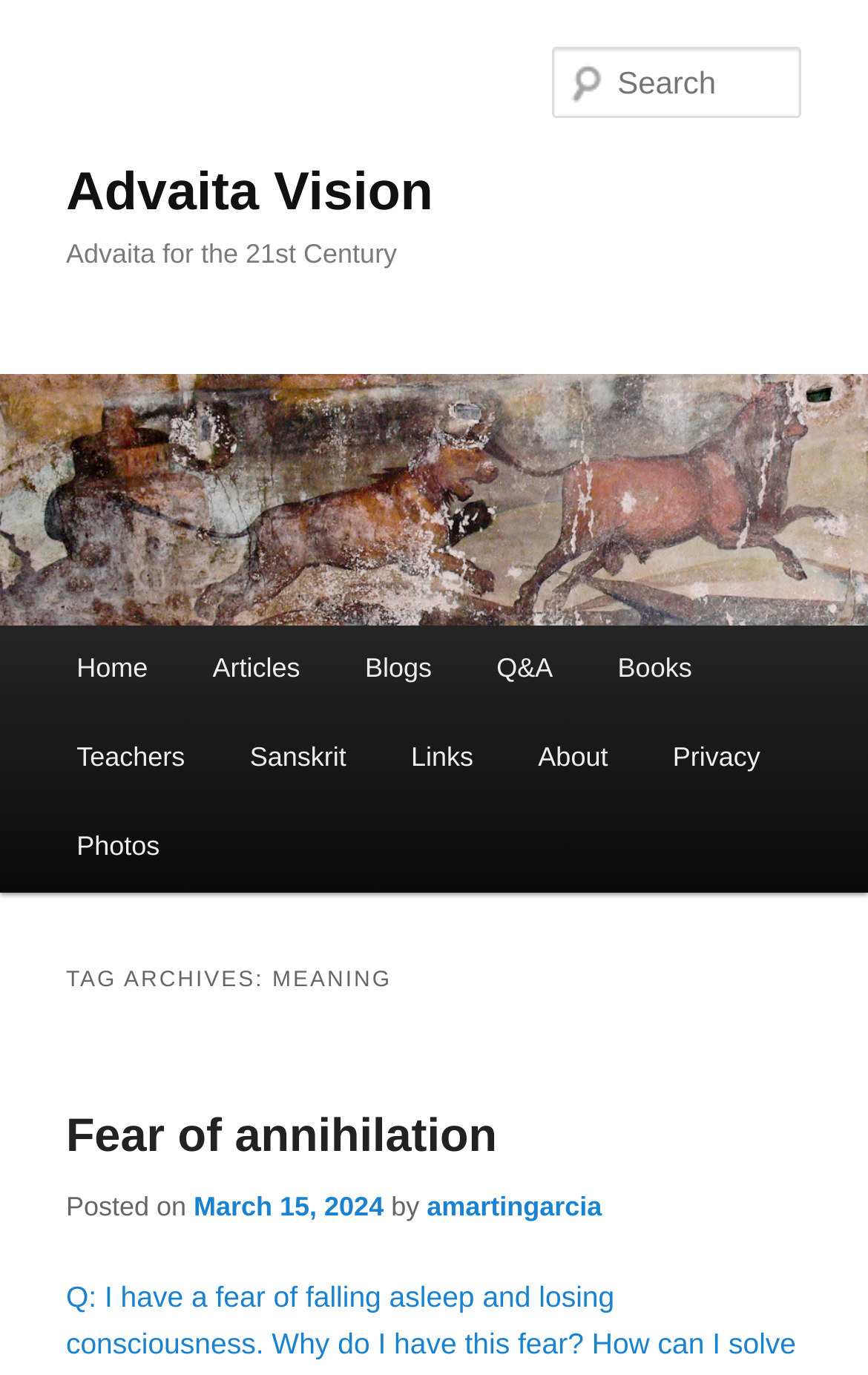Please find the bounding box coordinates of the clickable region needed to complete the following instruction: "Learn about Advaita Vision". The bounding box coordinates must consist of four float numbers between 0 and 1, i.e., [left, top, right, bottom].

[0.076, 0.118, 0.499, 0.162]